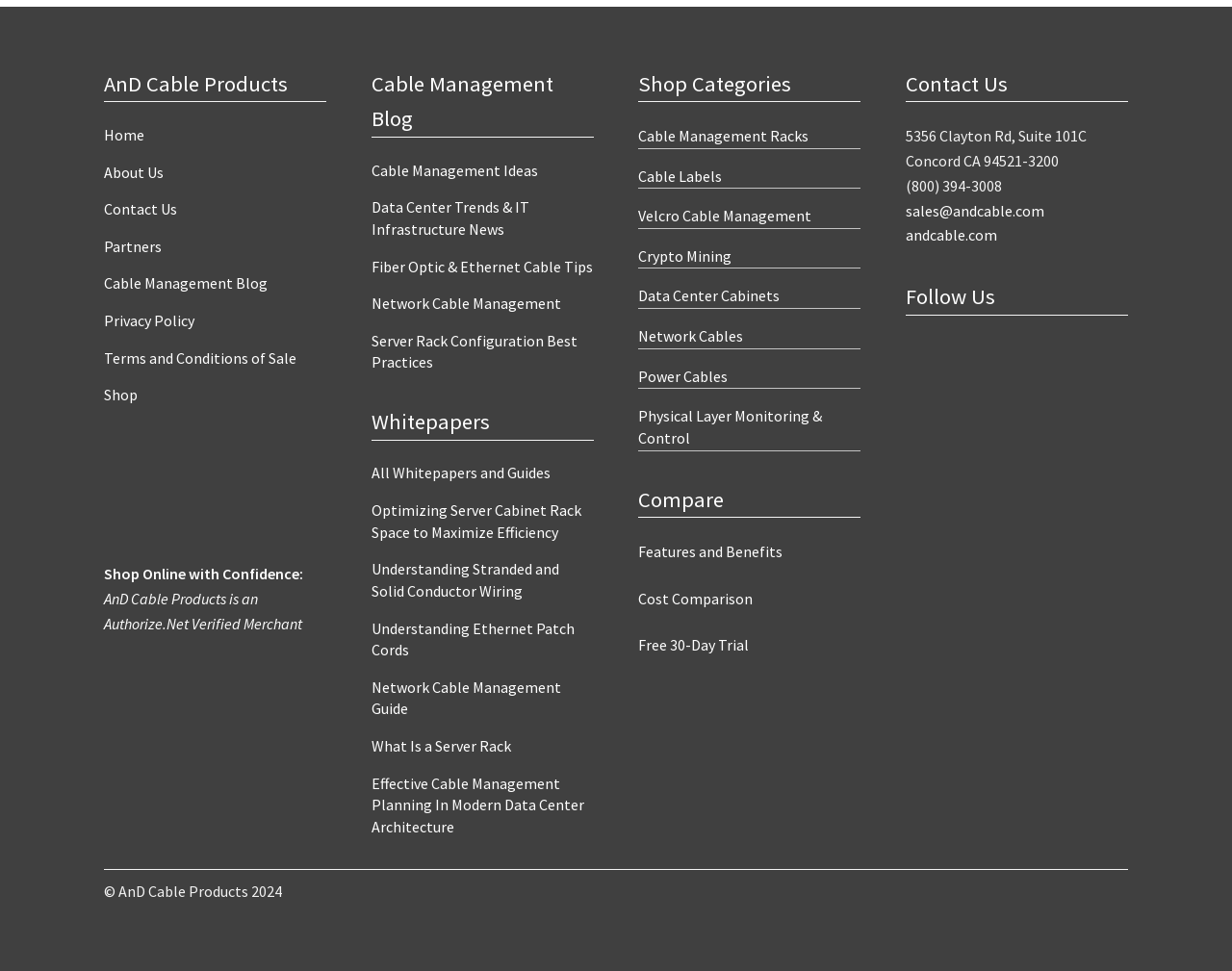What is the copyright year?
From the screenshot, provide a brief answer in one word or phrase.

2024